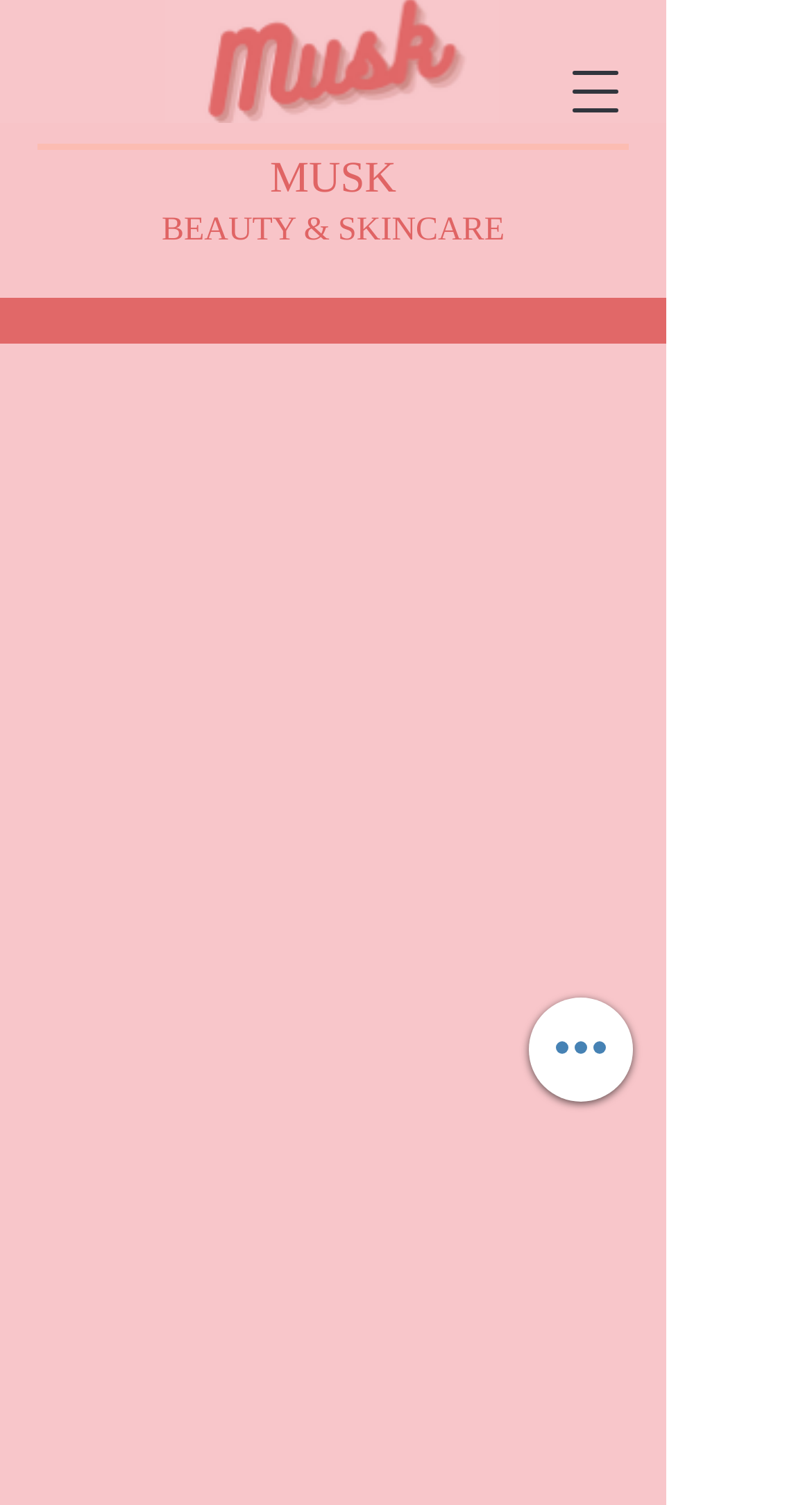Please find and give the text of the main heading on the webpage.

TERMS AND CONDITIONS 